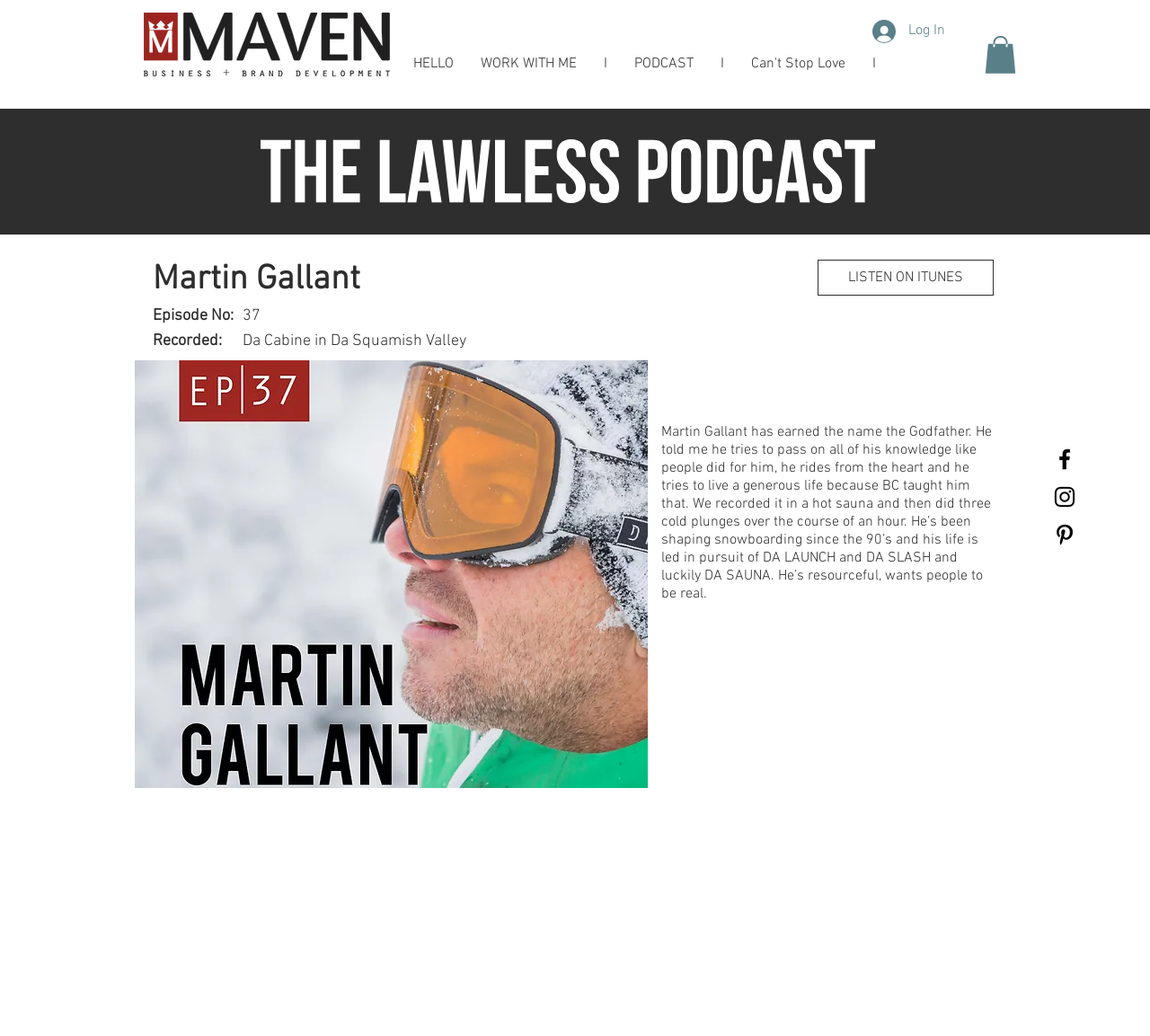Can you show the bounding box coordinates of the region to click on to complete the task described in the instruction: "Listen to the Can't Stop Love podcast"?

[0.641, 0.049, 0.747, 0.075]